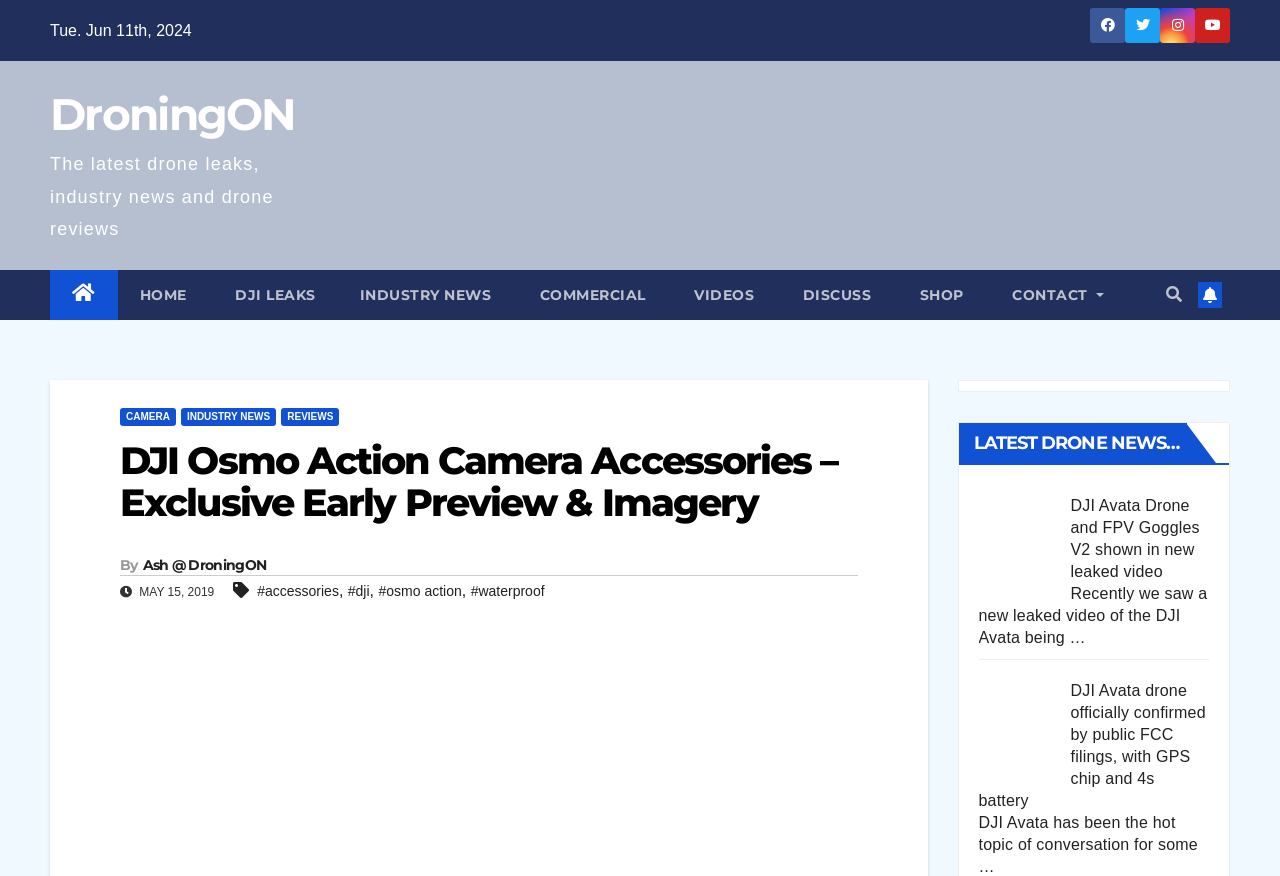Respond to the following query with just one word or a short phrase: 
How many categories are listed in the top navigation menu?

8